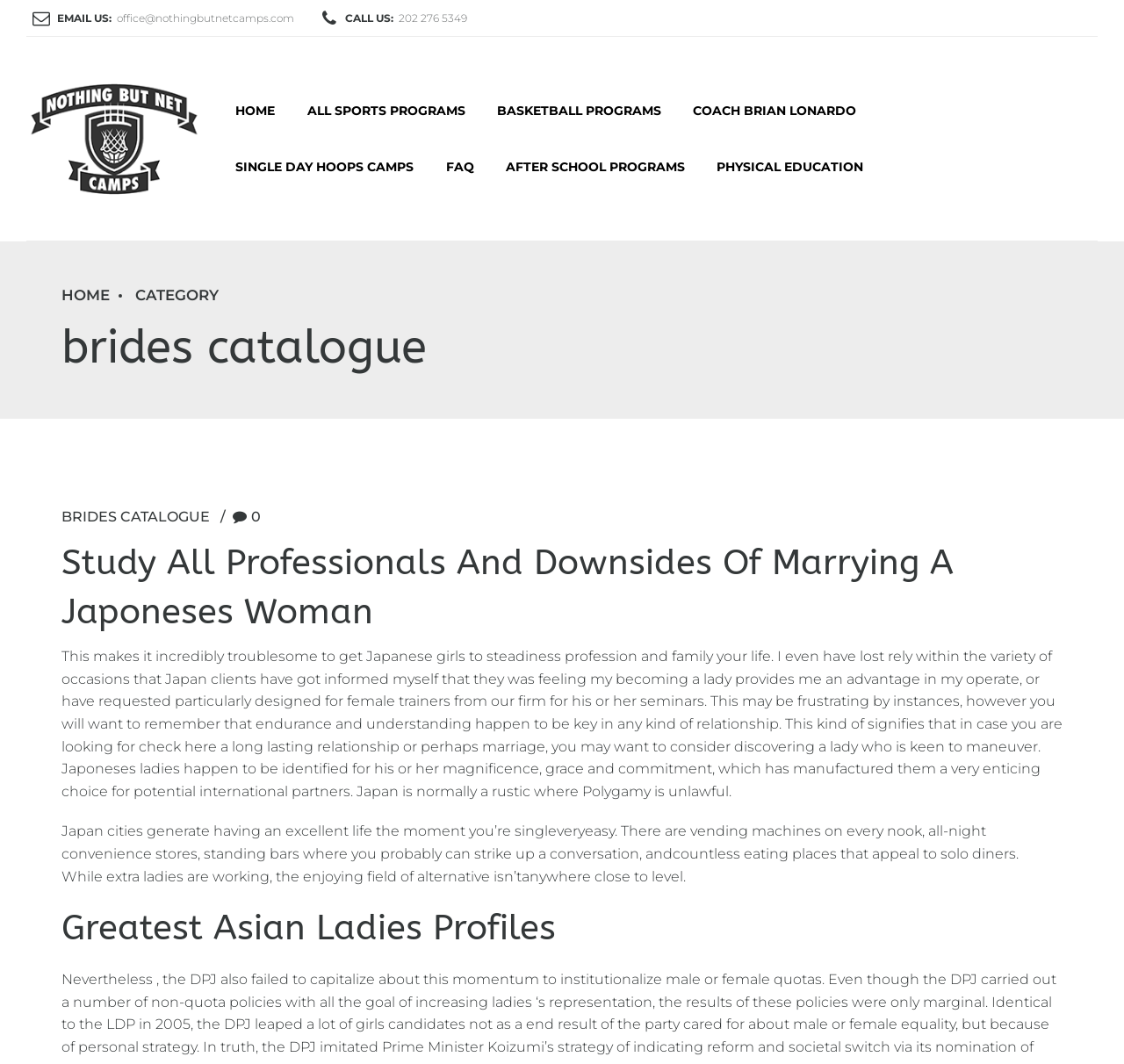Determine the bounding box coordinates of the area to click in order to meet this instruction: "Click EMAIL US link".

[0.027, 0.007, 0.266, 0.027]